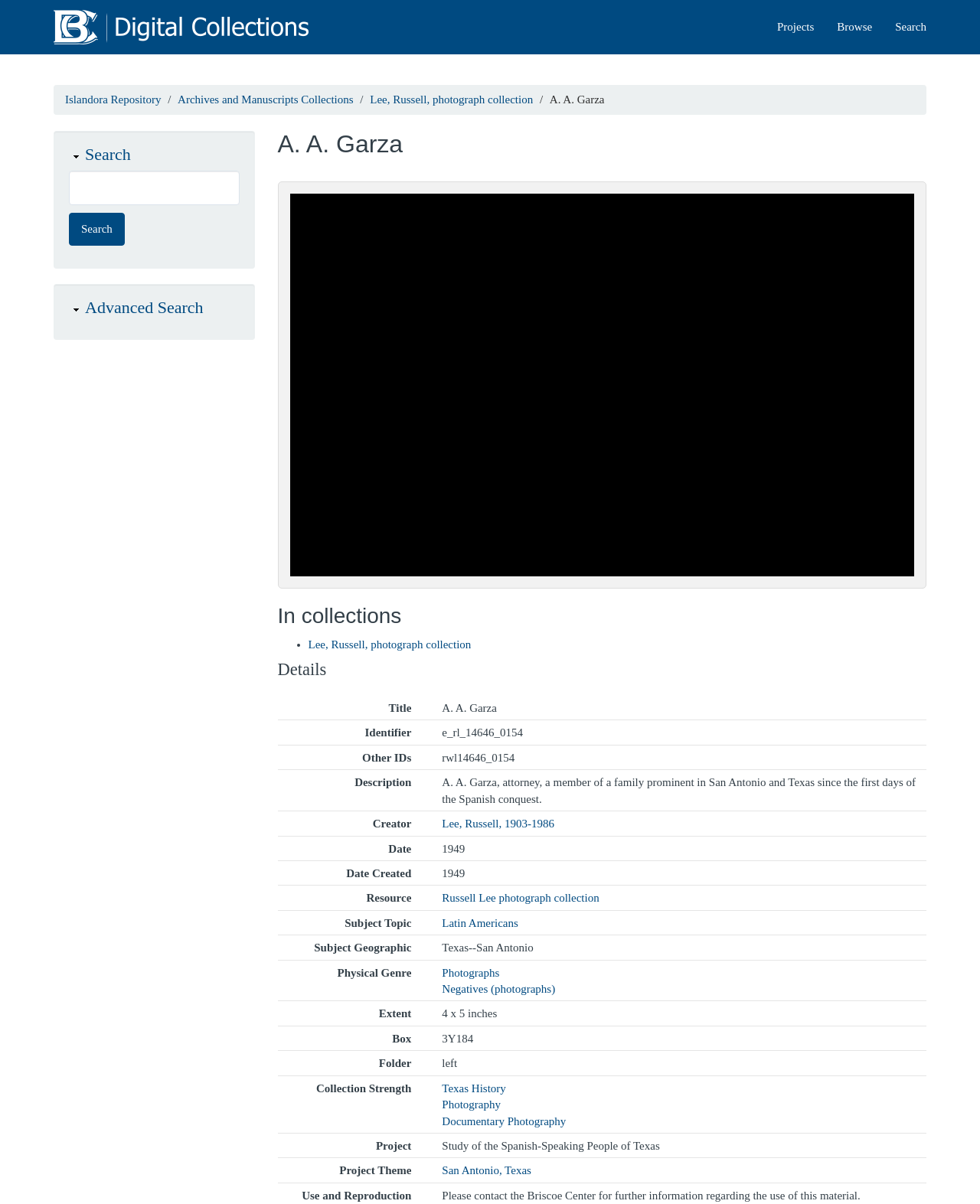Determine the main headline of the webpage and provide its text.

A. A. Garza